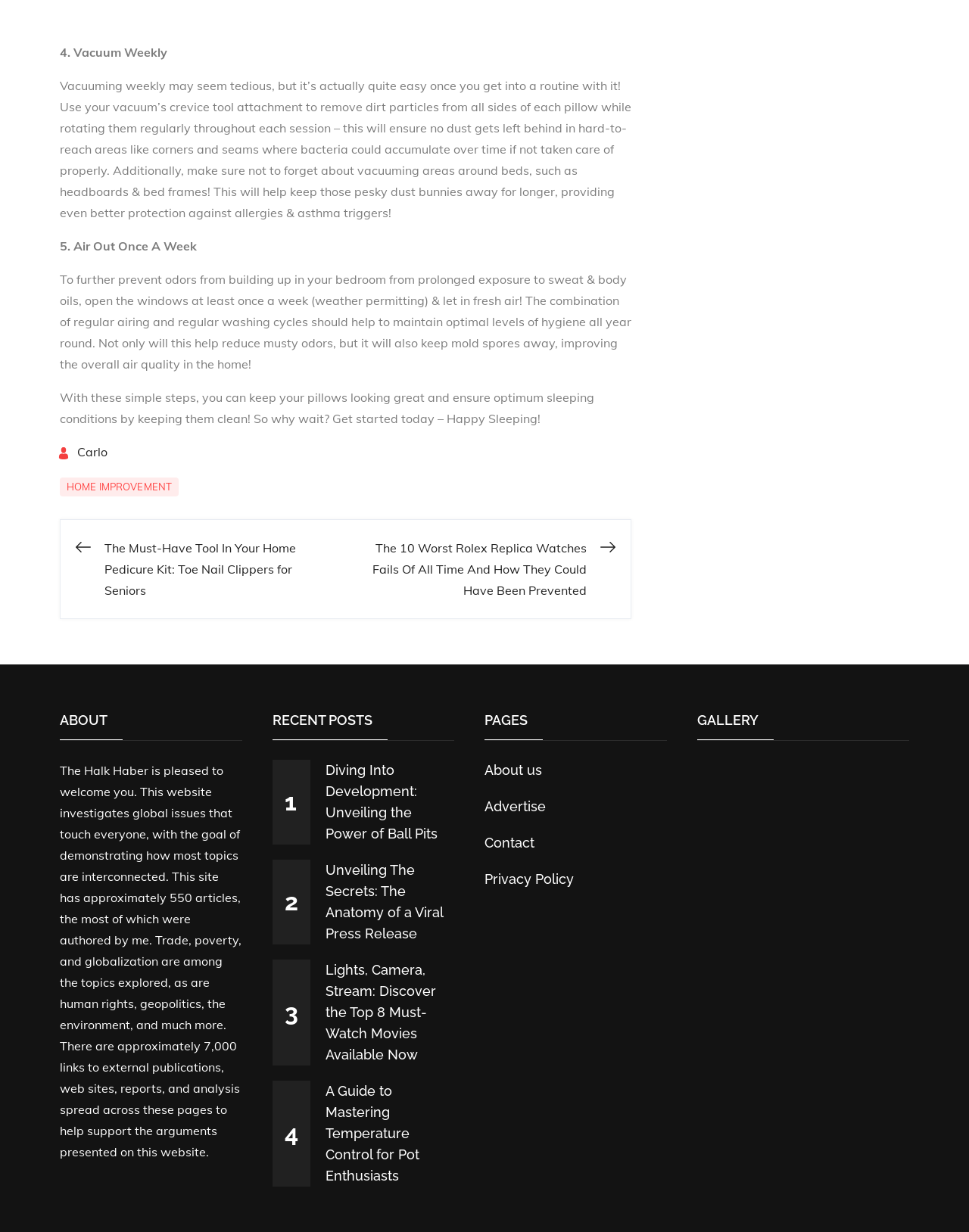Pinpoint the bounding box coordinates of the area that should be clicked to complete the following instruction: "Click on the 'Carlo' link". The coordinates must be given as four float numbers between 0 and 1, i.e., [left, top, right, bottom].

[0.059, 0.361, 0.111, 0.373]